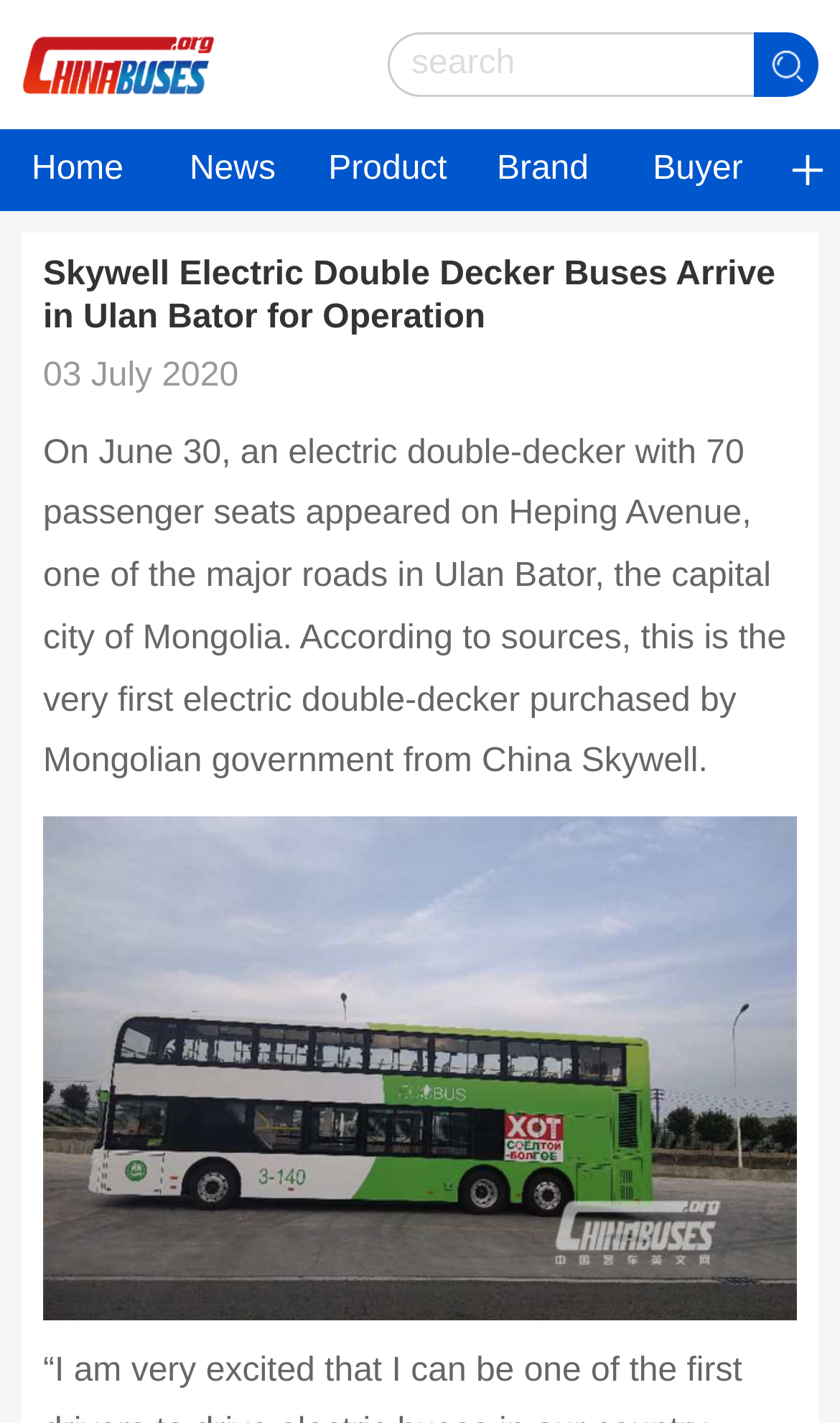Identify the bounding box coordinates of the area you need to click to perform the following instruction: "click the image".

[0.026, 0.015, 0.256, 0.076]